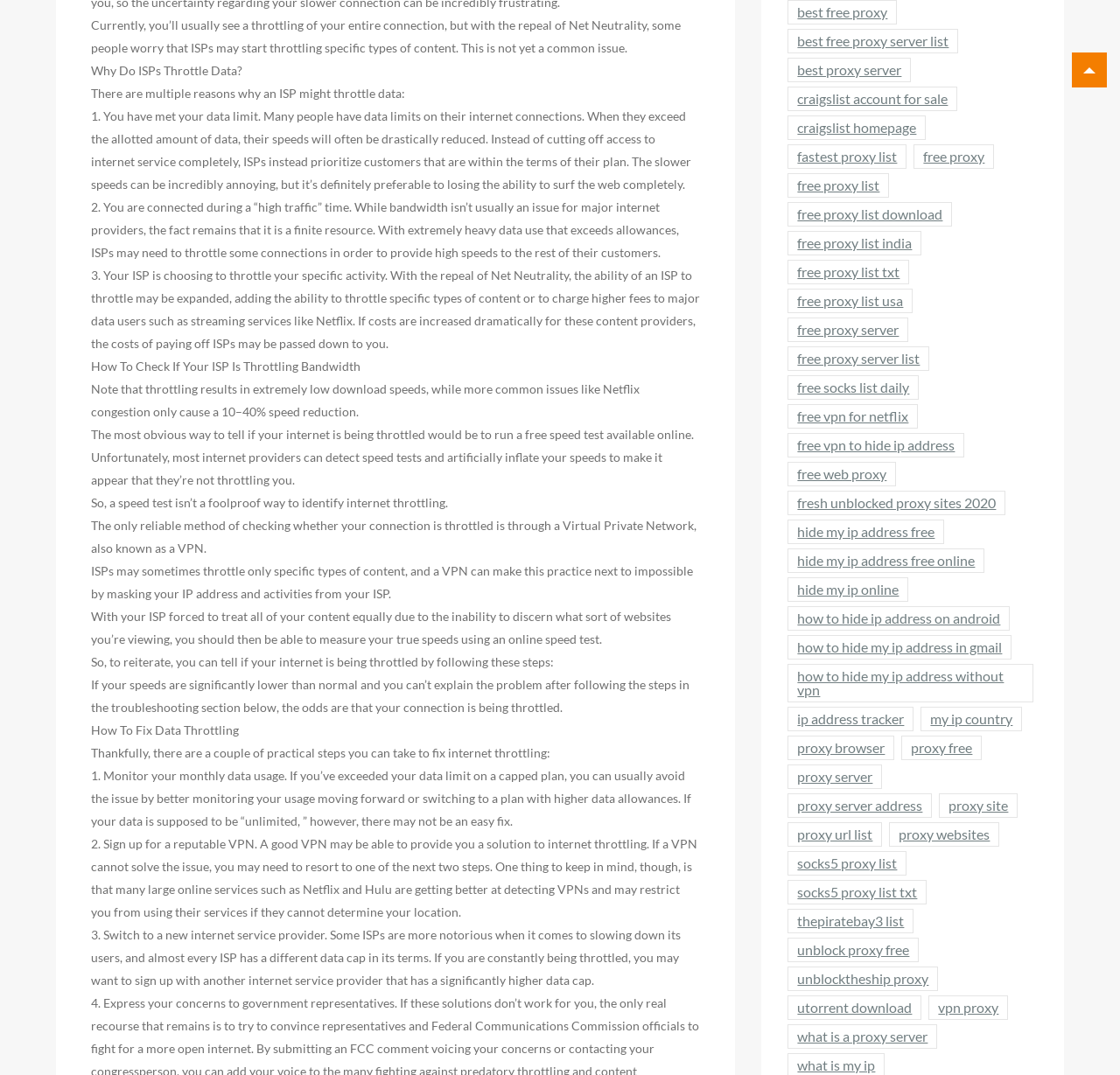How can I check if my ISP is throttling my bandwidth?
Using the visual information, answer the question in a single word or phrase.

Use a VPN